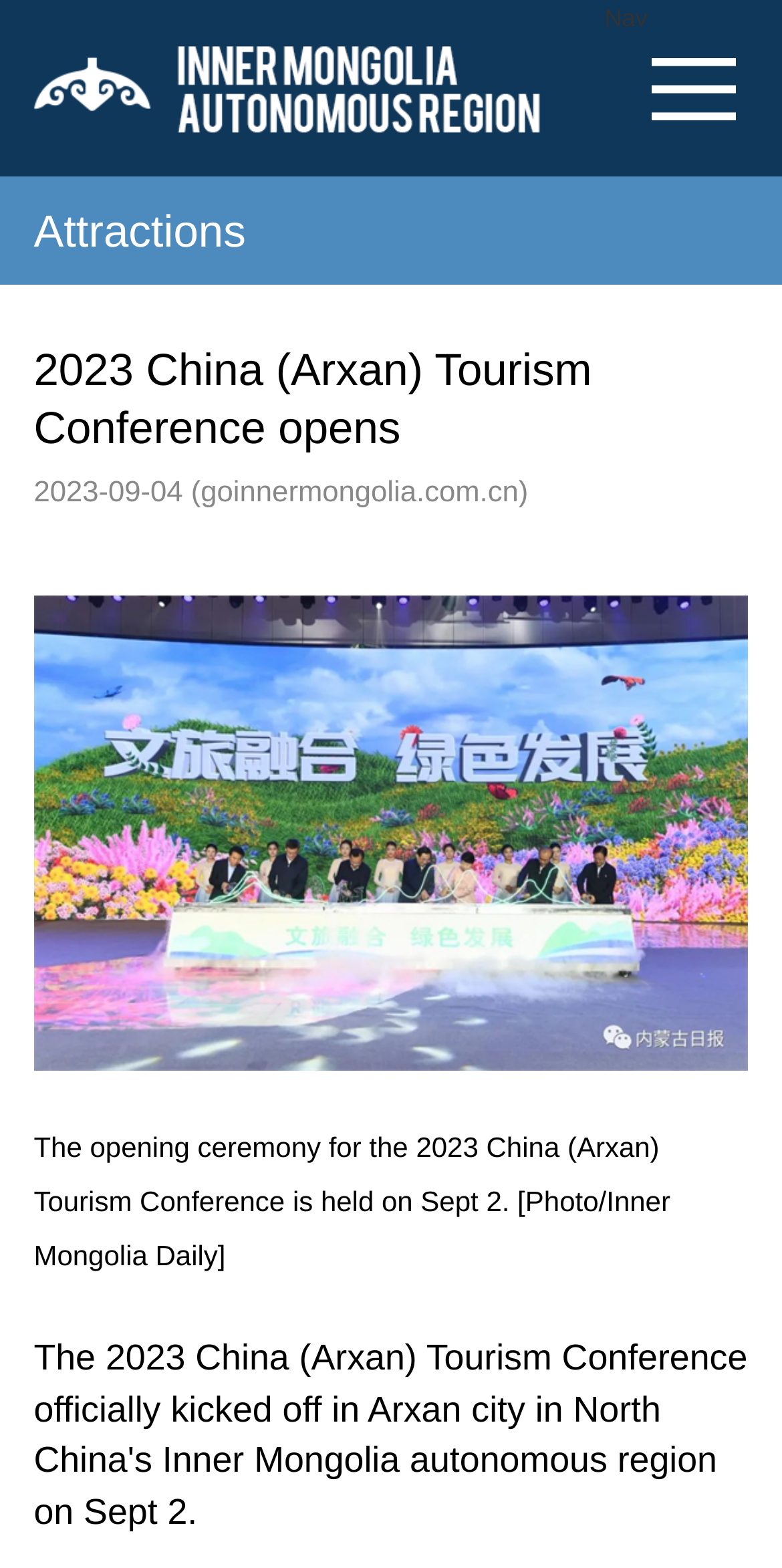With reference to the screenshot, provide a detailed response to the question below:
What is the source of the photo in the article?

I found the source of the photo by reading the caption of the image, which states 'Photo/Inner Mongolia Daily'.